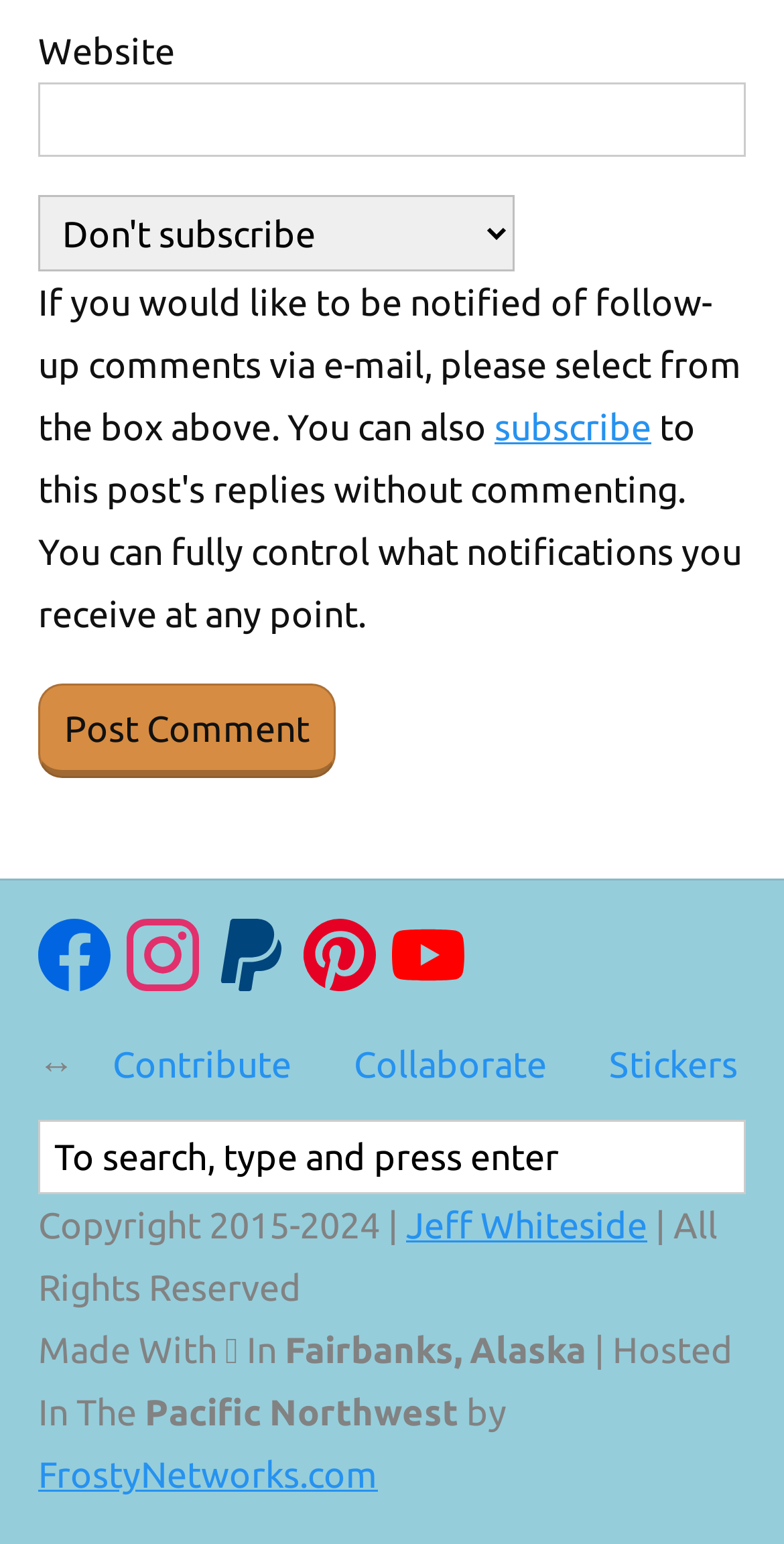What is the label of the button above the textbox?
Refer to the screenshot and answer in one word or phrase.

Post Comment